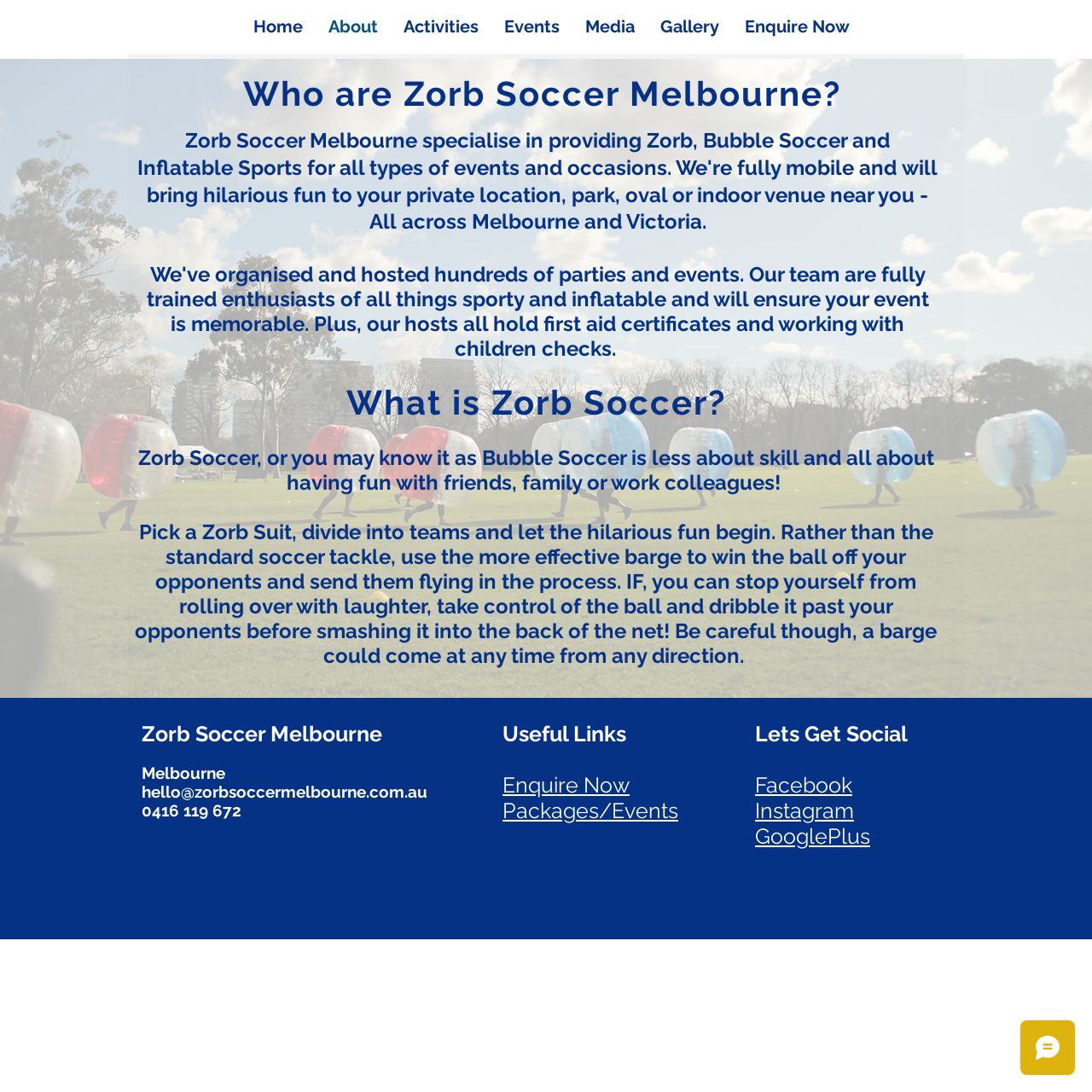Locate the bounding box coordinates of the element that should be clicked to fulfill the instruction: "Enquire Now".

[0.67, 0.013, 0.79, 0.035]